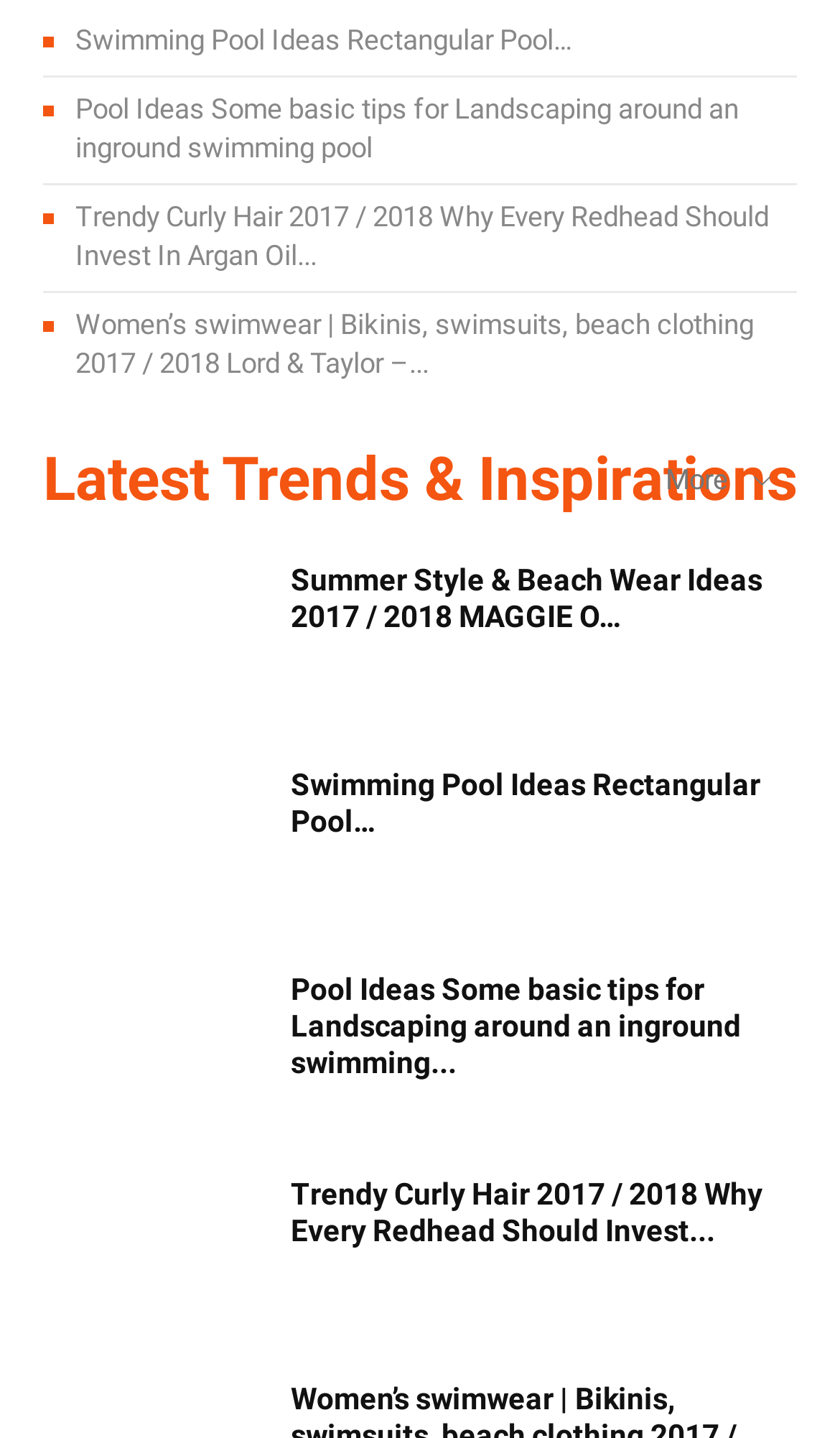Answer the question with a single word or phrase: 
What is the purpose of the 'More' button?

To show more options